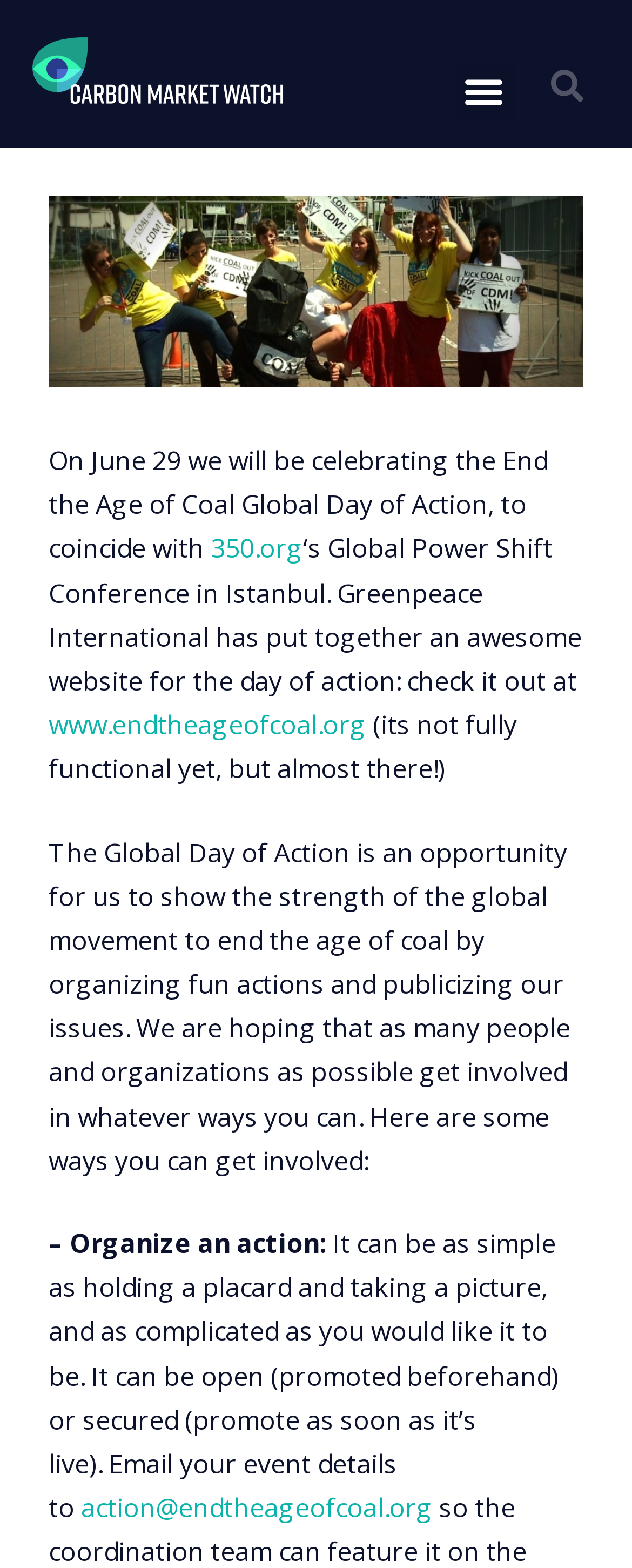Use a single word or phrase to answer the question:
What is the location of the Global Power Shift Conference?

Istanbul